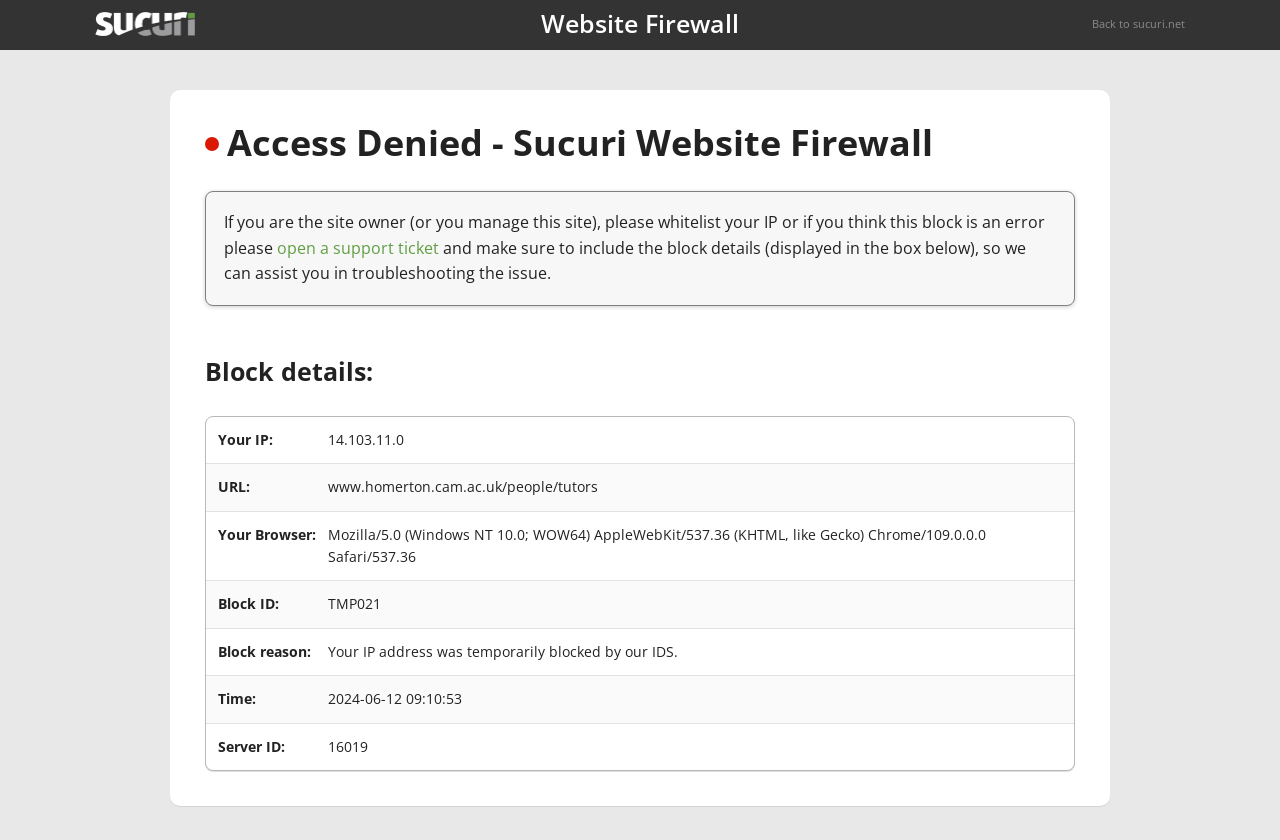Detail the webpage's structure and highlights in your description.

The webpage is a firewall access denied page from Sucuri Website Firewall. At the top, there is a header section with a link to the Sucuri website and a title "Website Firewall". Below the header, there is a main content area with a heading "Access Denied - Sucuri Website Firewall". 

The main content area is divided into two sections. The first section provides a message to the site owner or manager, explaining that their IP address has been blocked and instructing them to whitelist their IP or open a support ticket to troubleshoot the issue. 

The second section, labeled "Block details:", displays a table with five rows, each containing information about the block. The table includes details such as the user's IP address, the URL that was blocked, the user's browser information, the block ID, the block reason, the time of the block, and the server ID.